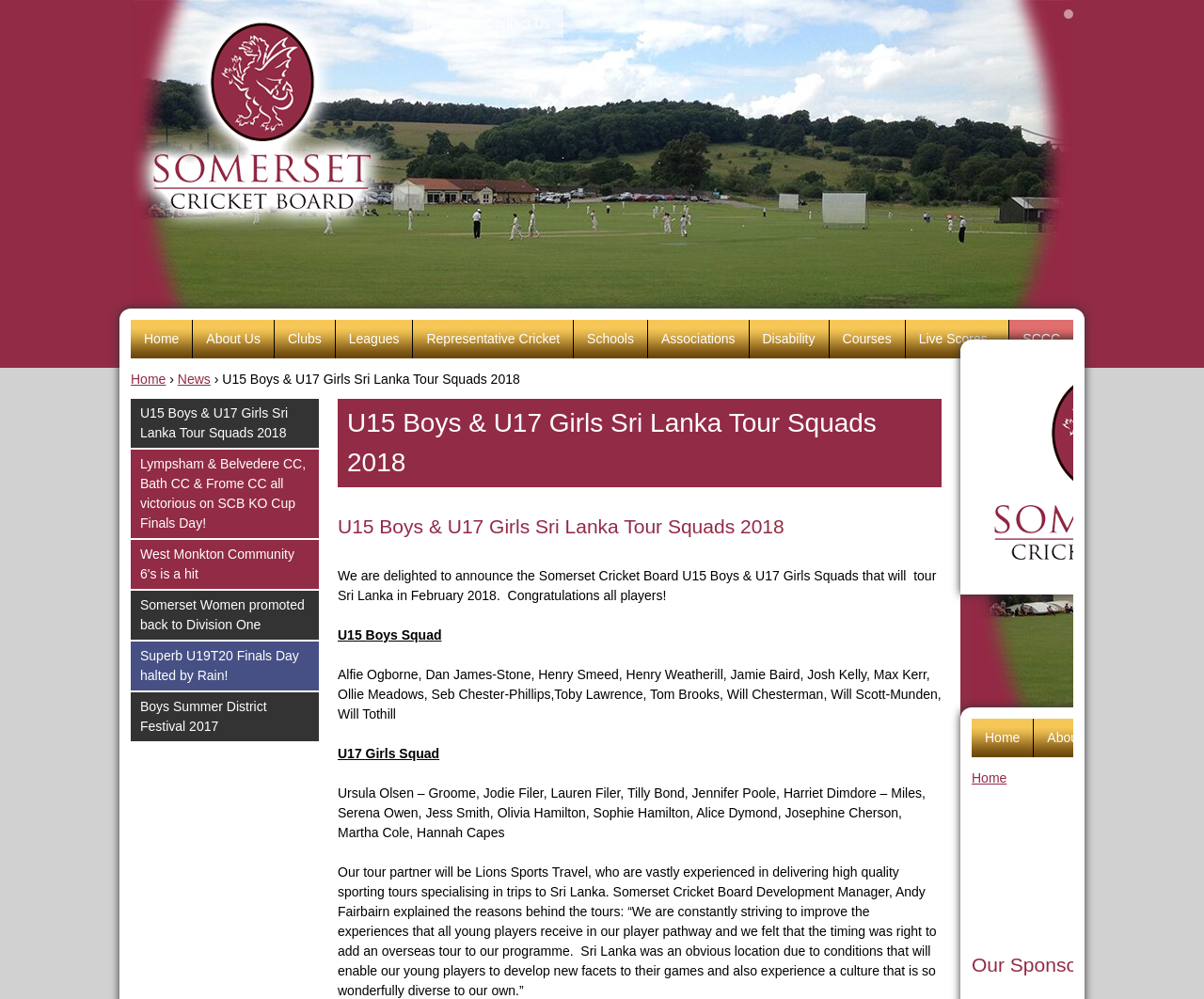Please analyze the image and provide a thorough answer to the question:
Who is the tour partner for the Somerset Cricket Board?

According to the webpage, the tour partner for the Somerset Cricket Board is Lions Sports Travel, who are experienced in delivering high-quality sporting tours specialising in trips to Sri Lanka.